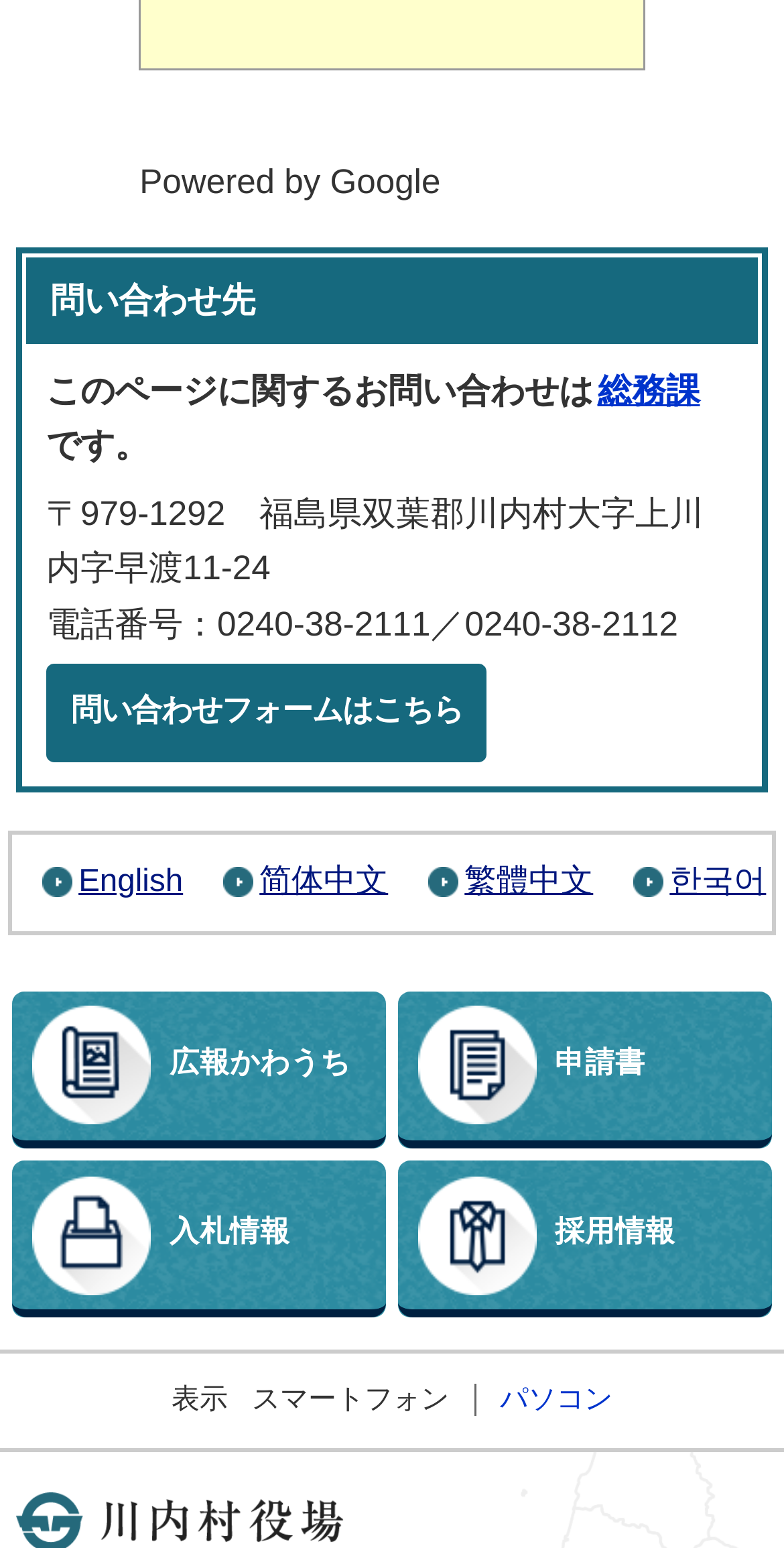Find the bounding box coordinates of the clickable area required to complete the following action: "Access the public relations page".

[0.016, 0.64, 0.492, 0.741]